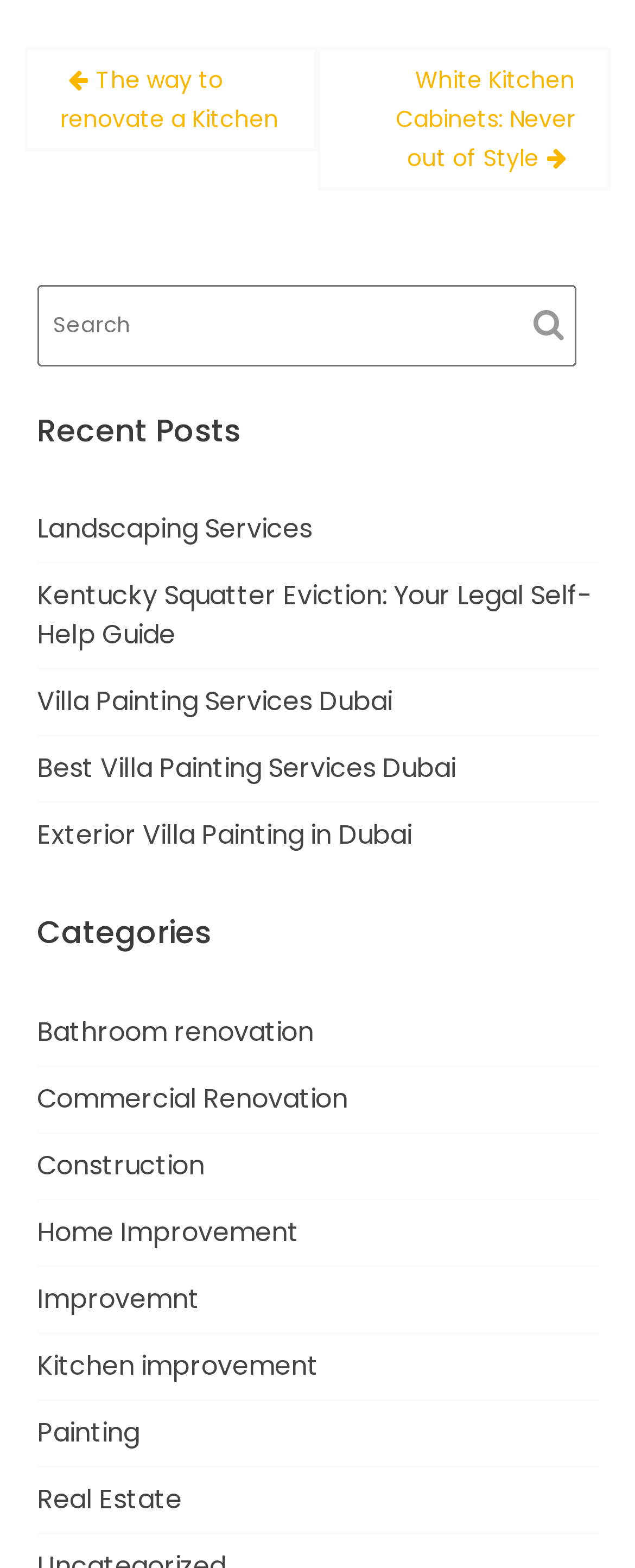For the following element description, predict the bounding box coordinates in the format (top-left x, top-left y, bottom-right x, bottom-right y). All values should be floating point numbers between 0 and 1. Description: Real Estate

[0.058, 0.945, 0.286, 0.968]